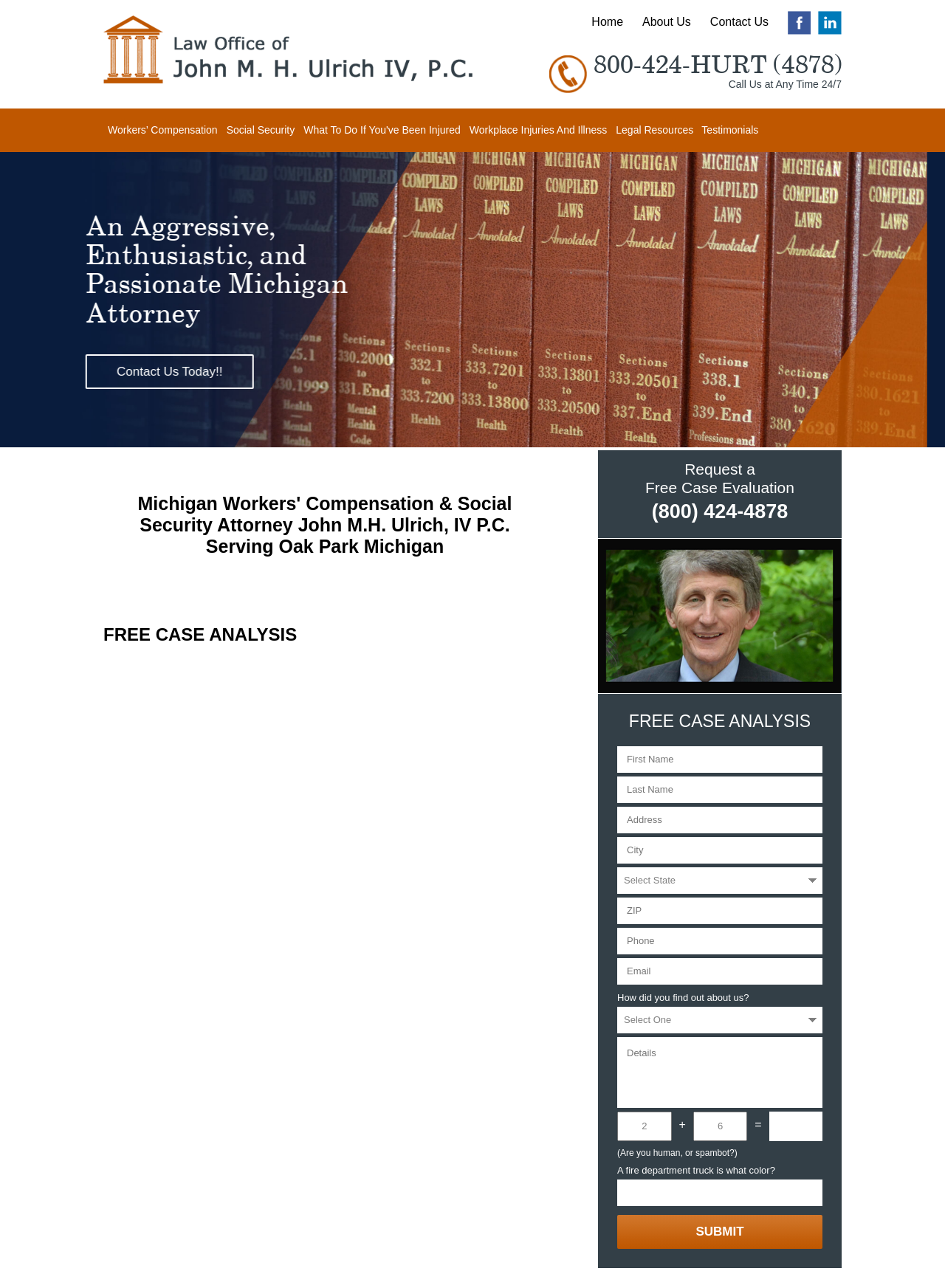Extract the primary heading text from the webpage.

Michigan Workers' Compensation & Social Security Attorney John M.H. Ulrich, IV P.C.
Serving Oak Park Michigan